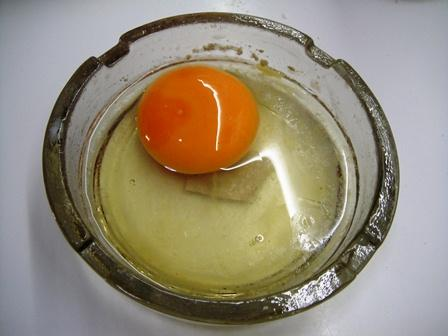Describe the image with as much detail as possible.

The image depicts a fresh egg placed within a glass ashtray, illustrating a technique for creating a perfectly round bullseye egg. The vibrant orange yolk sits prominently in the center, surrounded by the clear egg white. This method involves using a round container to shape the egg, ensuring a symmetrical result. The ashtray's circular design effectively confines the egg, contributing to its appealing shape. The technique aims to eliminate common issues associated with frying eggs, such as uneven shapes or splattering oil, making the cooking process more manageable and visually pleasing.